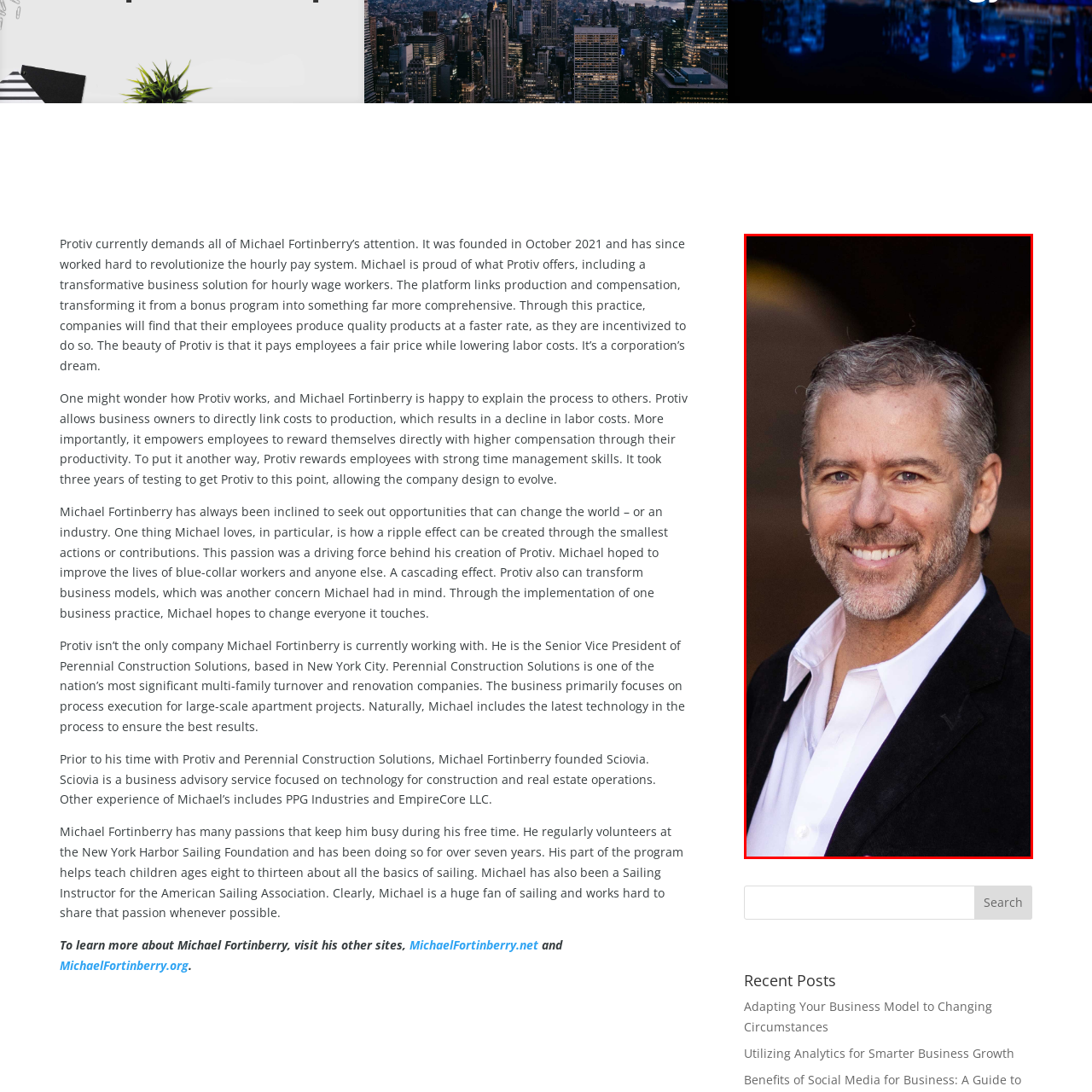Observe the image enclosed by the red border and respond to the subsequent question with a one-word or short phrase:
What is the name of the company founded by Michael Fortinberry?

Protiv